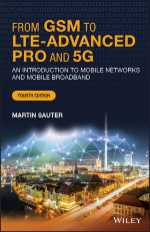Who is the author of the book?
Use the screenshot to answer the question with a single word or phrase.

Martin Sauter